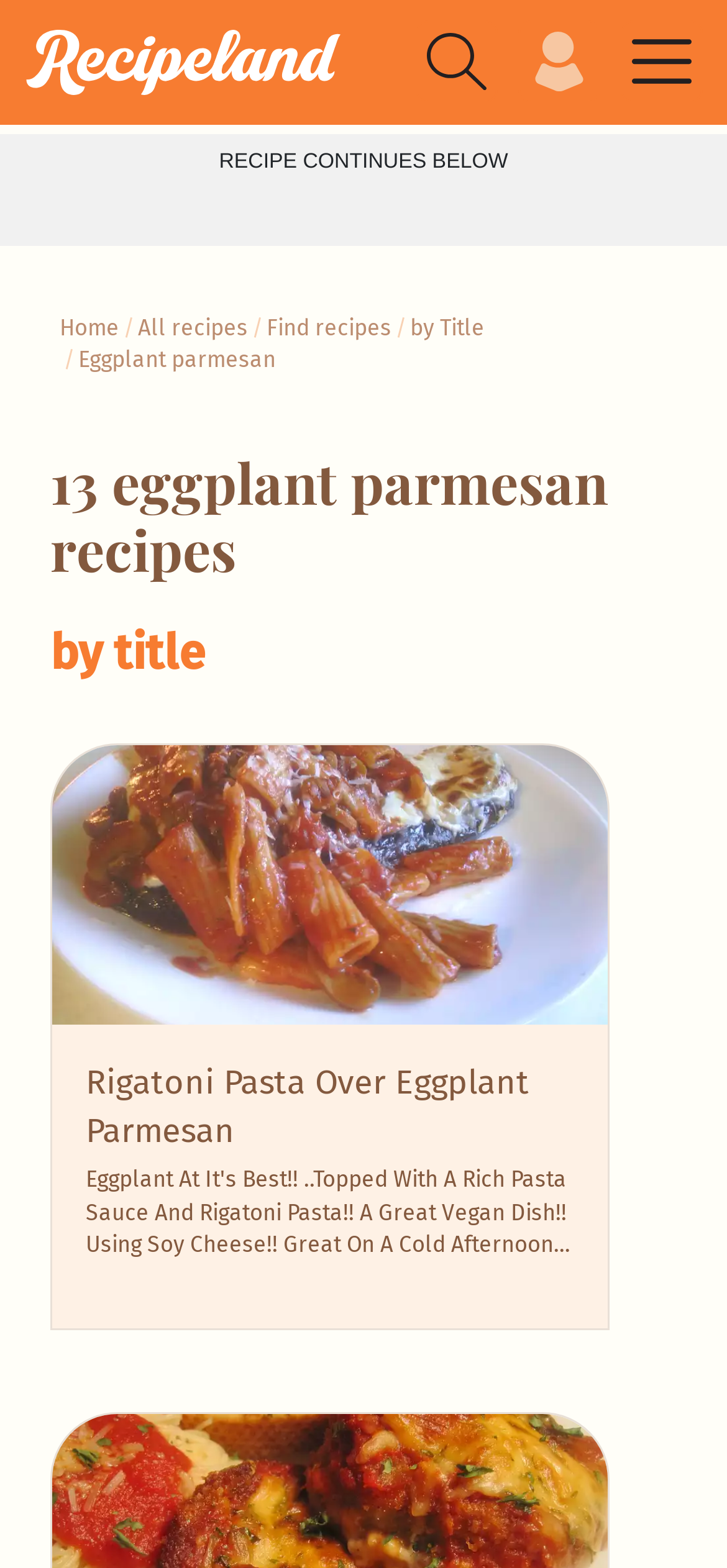Please specify the bounding box coordinates of the element that should be clicked to execute the given instruction: 'Press the 'Find recipes' button'. Ensure the coordinates are four float numbers between 0 and 1, expressed as [left, top, right, bottom].

[0.572, 0.013, 0.684, 0.066]